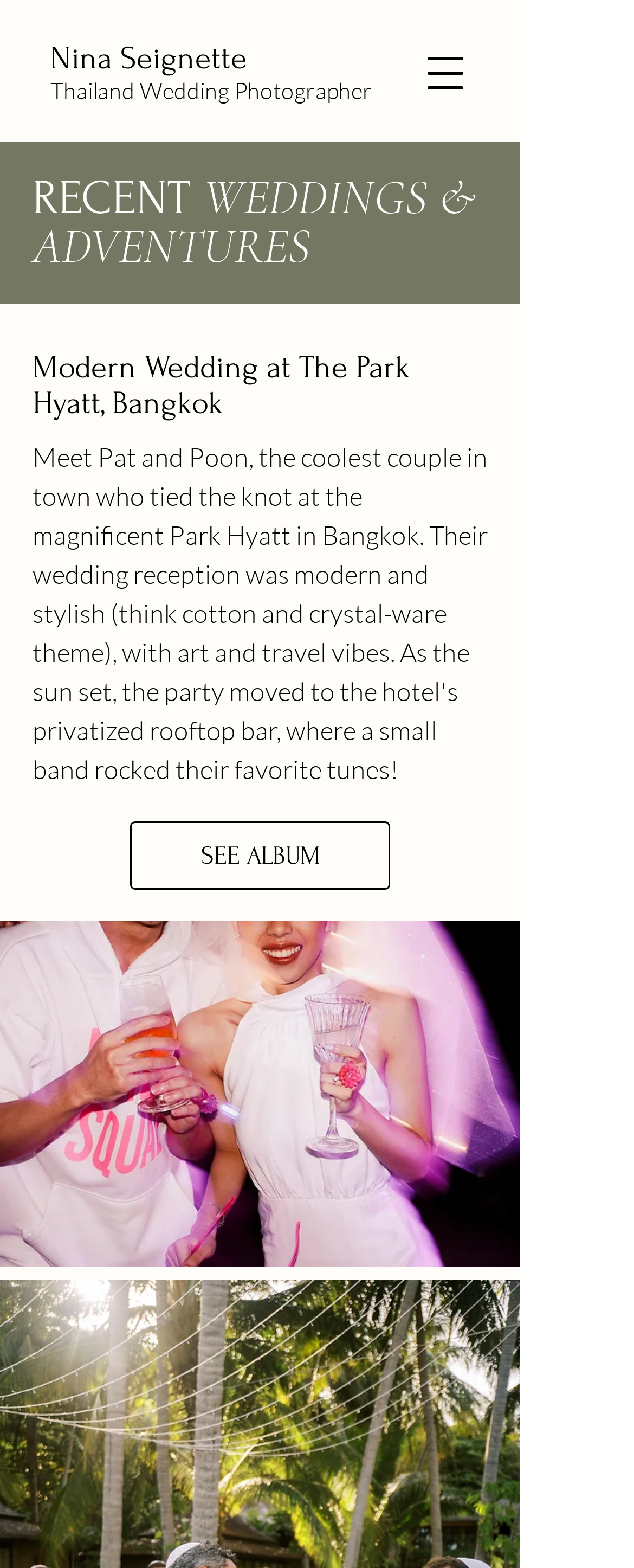Please locate and generate the primary heading on this webpage.

RECENT WEDDINGS & ADVENTURES